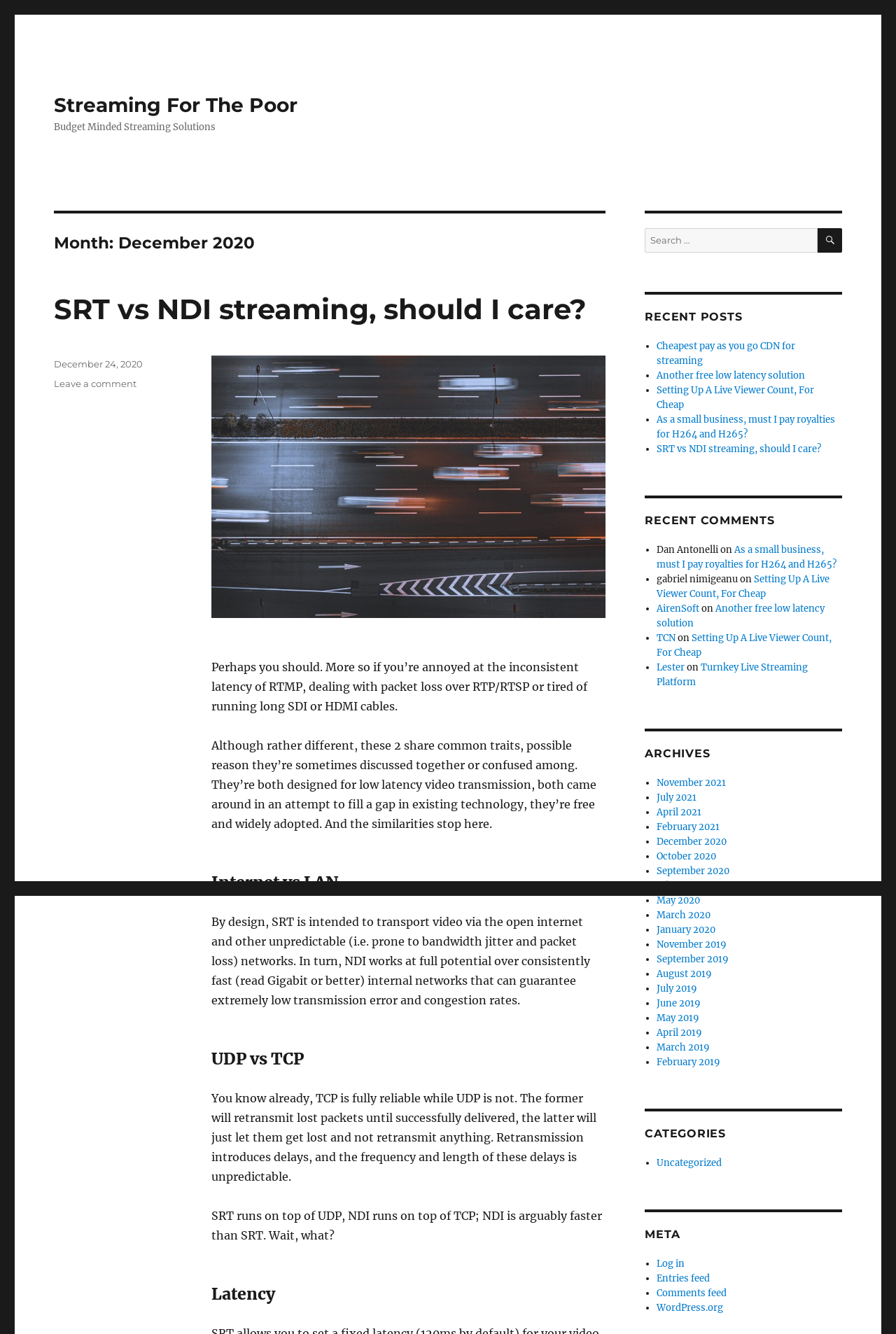Describe in detail what you see on the webpage.

This webpage is about streaming solutions for those on a budget. At the top, there is a link to "Streaming For The Poor" and a heading that reads "Budget Minded Streaming Solutions". Below this, there is a section with a heading "Month: December 2020" that contains an article discussing the differences between SRT and NDI streaming. The article is divided into sections, including "Internet vs LAN", "UDP vs TCP", and "Latency", and provides explanations and comparisons between the two streaming methods.

To the right of the article, there is a complementary section that contains a search bar, a list of recent posts, and a list of recent comments. The recent posts section lists several articles, including "Cheapest pay as you go CDN for streaming" and "Setting Up A Live Viewer Count, For Cheap". The recent comments section lists several comments from users, including "Dan Antonelli" and "gabriel nimigeanu", along with the articles they commented on.

At the bottom of the page, there is a footer section that contains a link to the article "SRT vs NDI streaming, should I care?" and a list of archives, which includes links to articles from previous months, such as November 2021, July 2021, and December 2020.